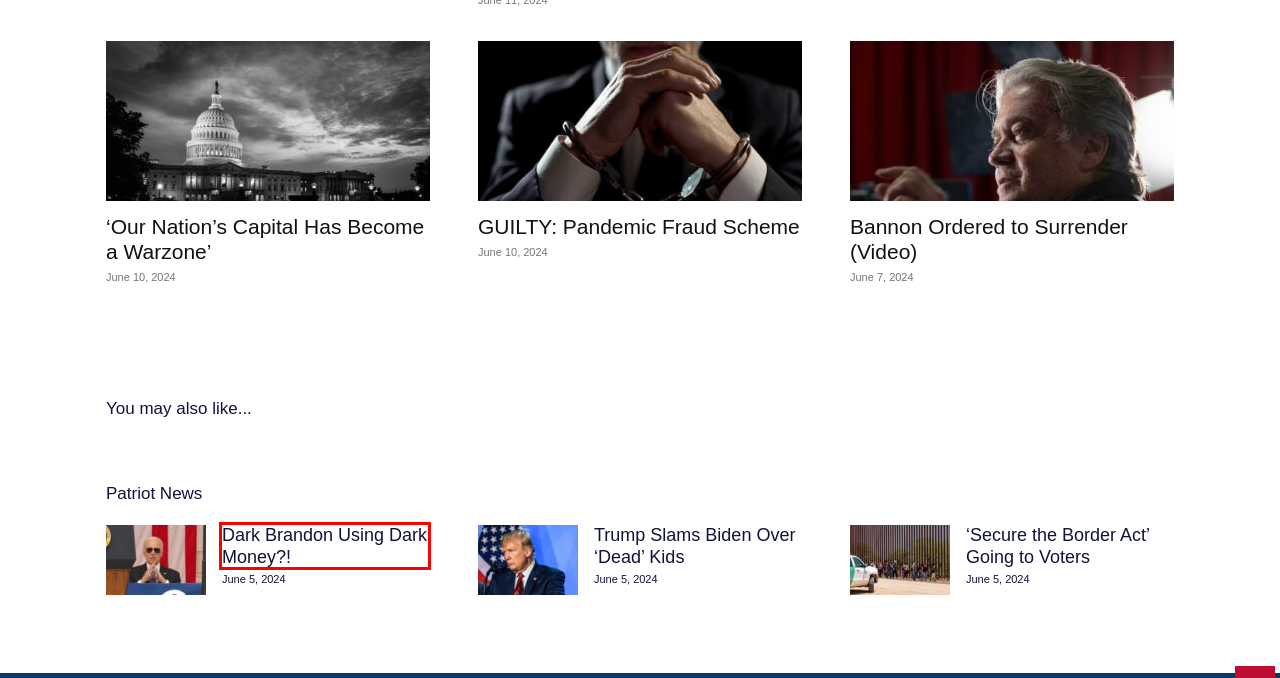Observe the screenshot of a webpage with a red bounding box around an element. Identify the webpage description that best fits the new page after the element inside the bounding box is clicked. The candidates are:
A. ‘Our Nation’s Capital Has Become a Warzone’ | Patriot Buzz
B. Patriot News | Patriot Buzz
C. Dark Brandon Using Dark Money?! | Patriot Buzz
D. ‘Secure the Border Act’ Going to Voters | Patriot Buzz
E. Trump Slams Biden Over ‘Dead’ Kids | Patriot Buzz
F. GUILTY: Pandemic Fraud Scheme | Patriot Buzz
G. Terms of Use | Patriot Buzz
H. Bannon Ordered to Surrender (Video) | Patriot Buzz

C